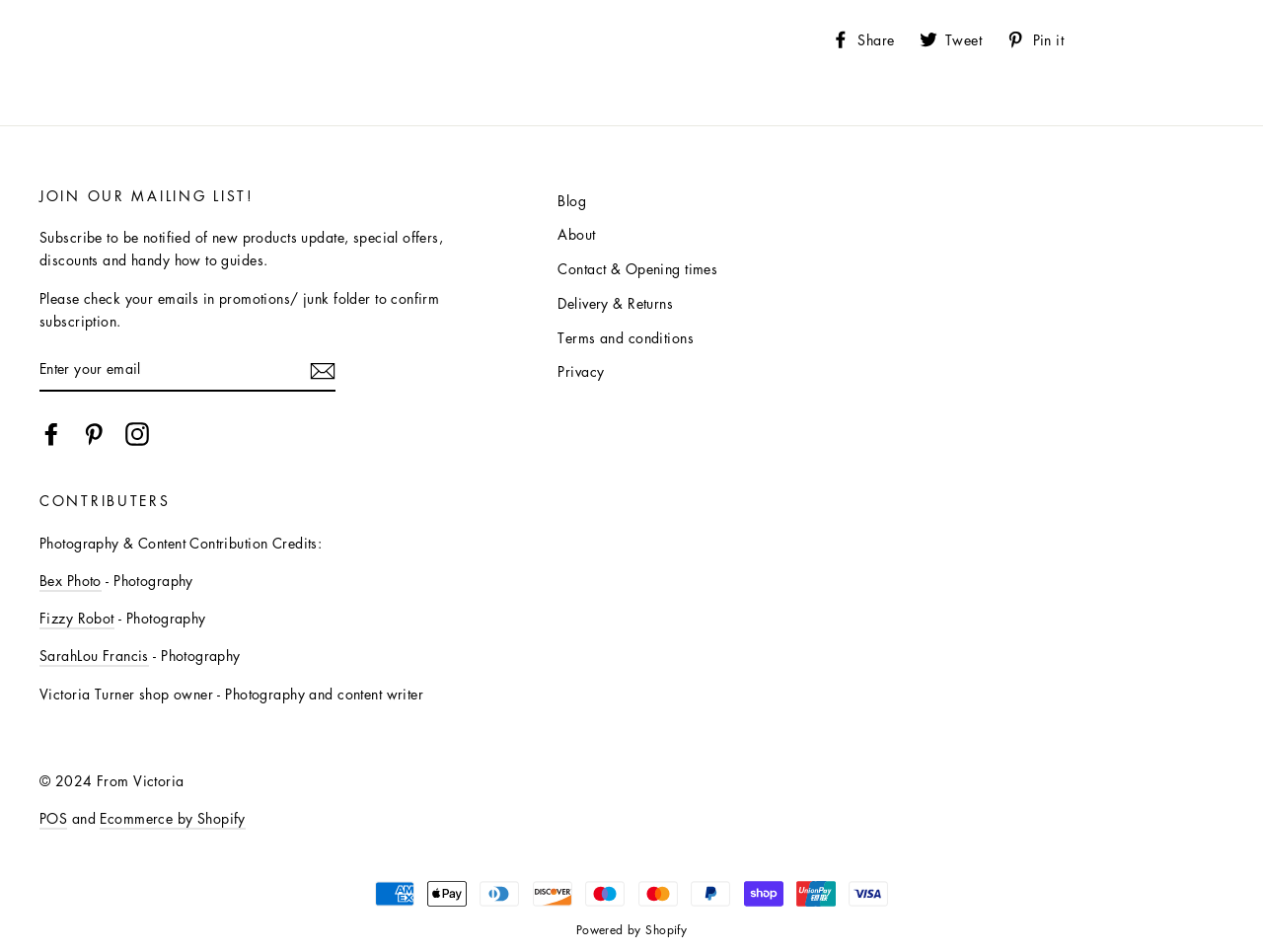Give the bounding box coordinates for the element described by: "Tweet Tweet on Twitter".

[0.728, 0.03, 0.789, 0.049]